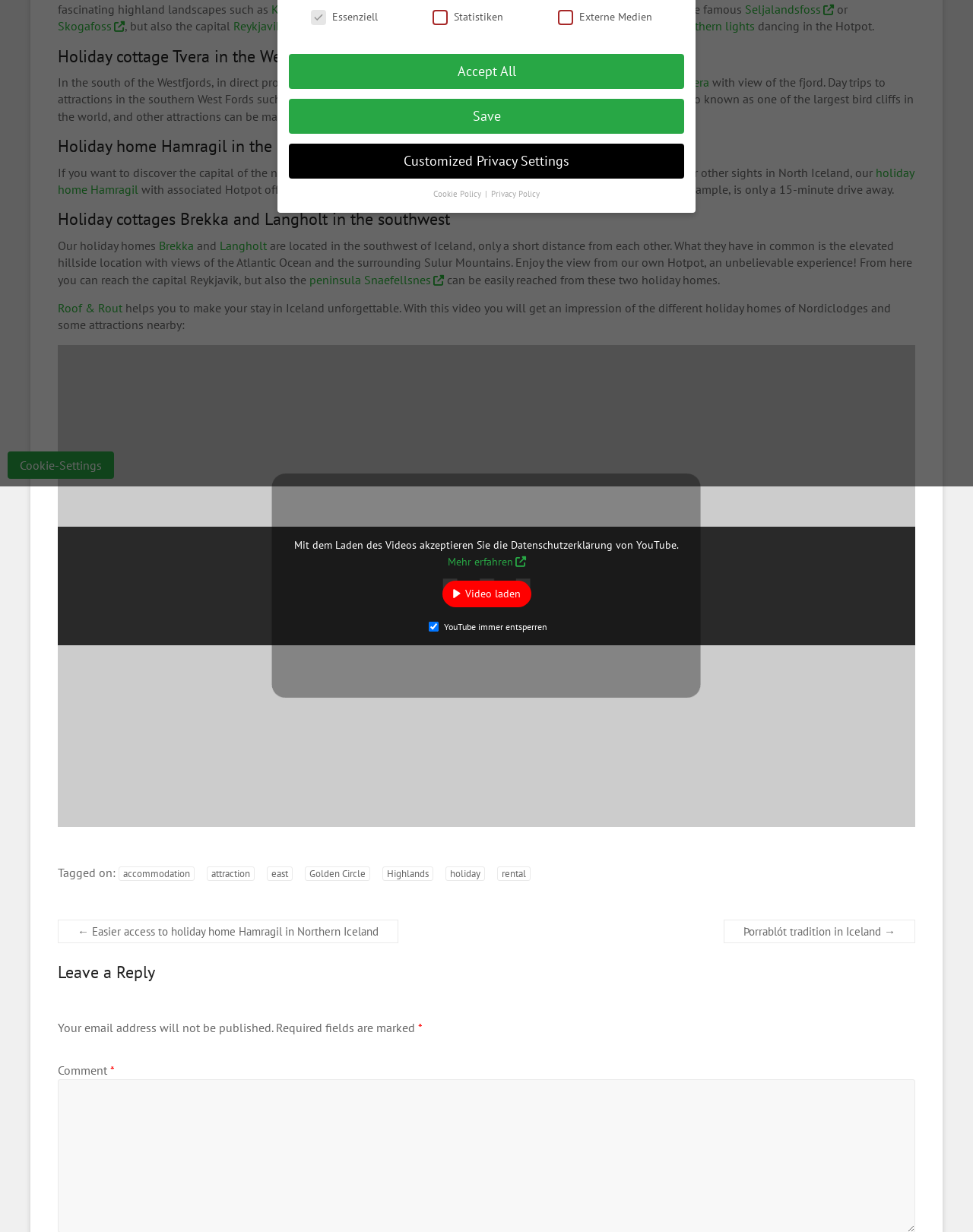Identify the bounding box coordinates for the UI element described as follows: "holiday home Hamragil". Ensure the coordinates are four float numbers between 0 and 1, formatted as [left, top, right, bottom].

[0.059, 0.134, 0.939, 0.16]